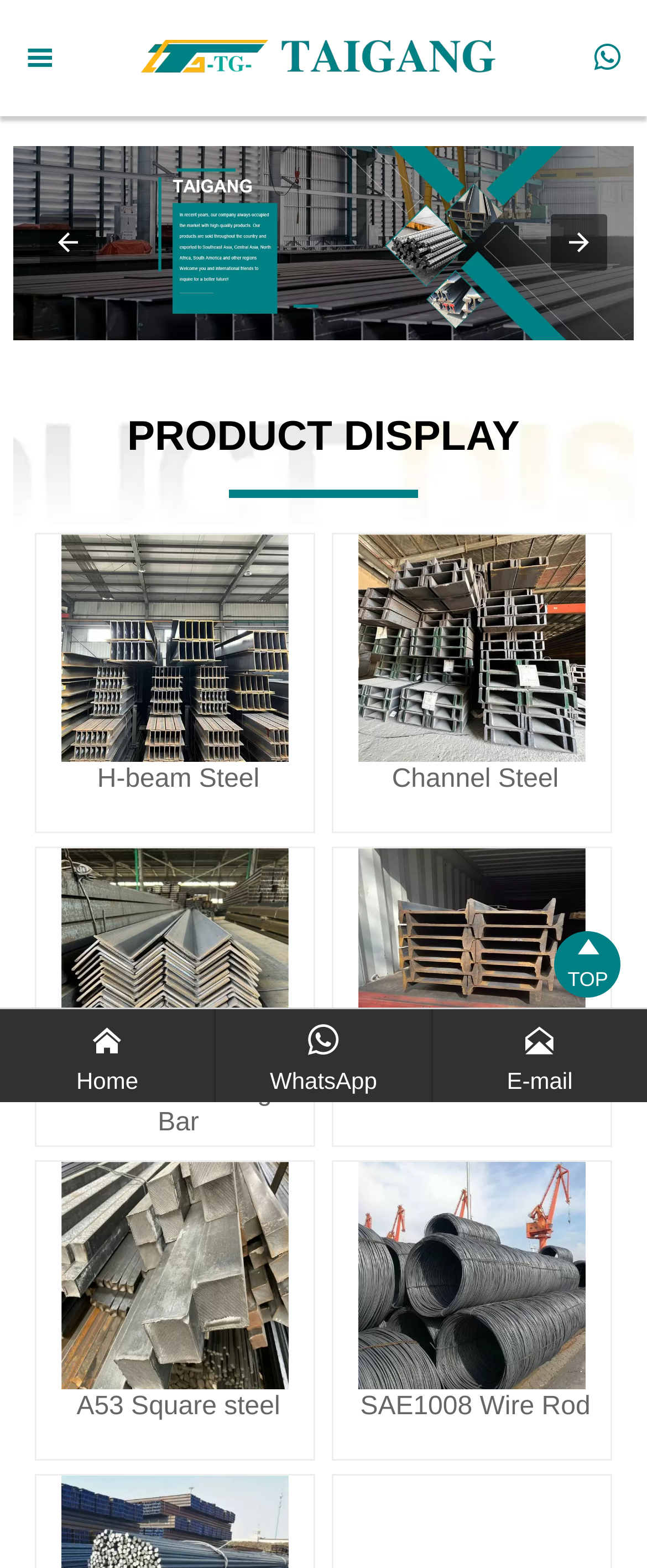Locate the bounding box coordinates of the element I should click to achieve the following instruction: "Click on the 'HOME' link".

[0.0, 0.074, 1.0, 0.126]